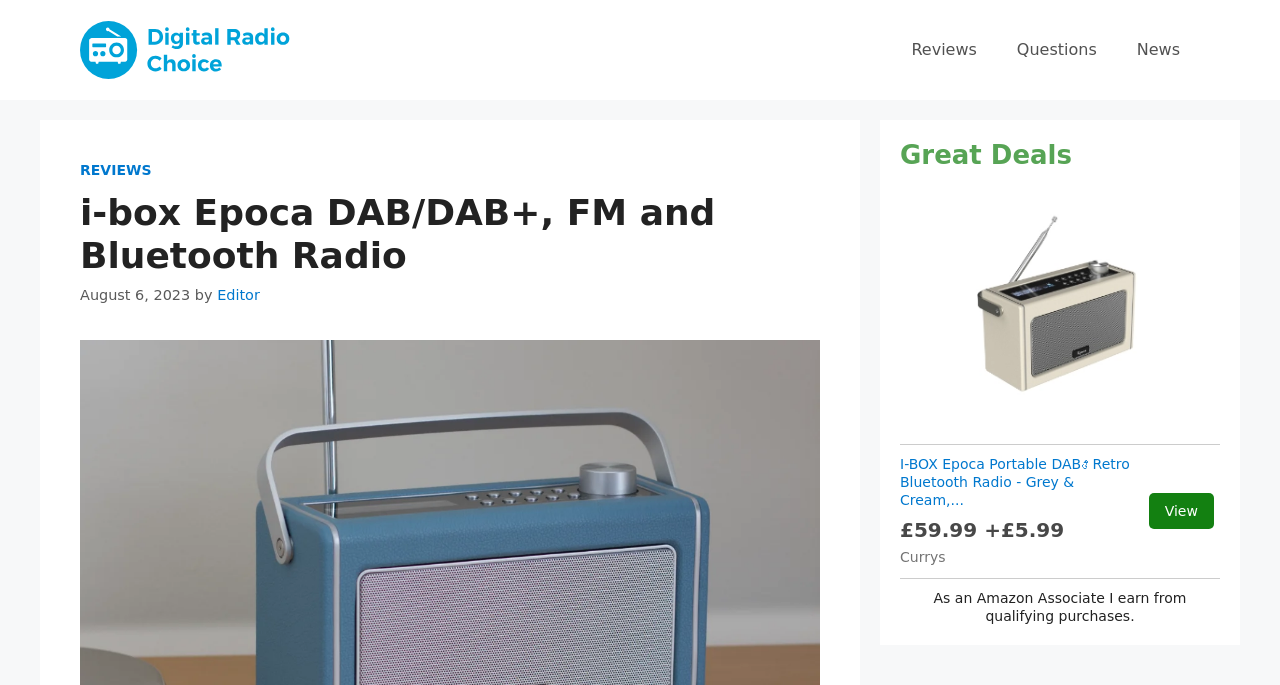Please identify the bounding box coordinates of the region to click in order to complete the task: "Read the review written by 'Editor'". The coordinates must be four float numbers between 0 and 1, specified as [left, top, right, bottom].

[0.17, 0.418, 0.203, 0.442]